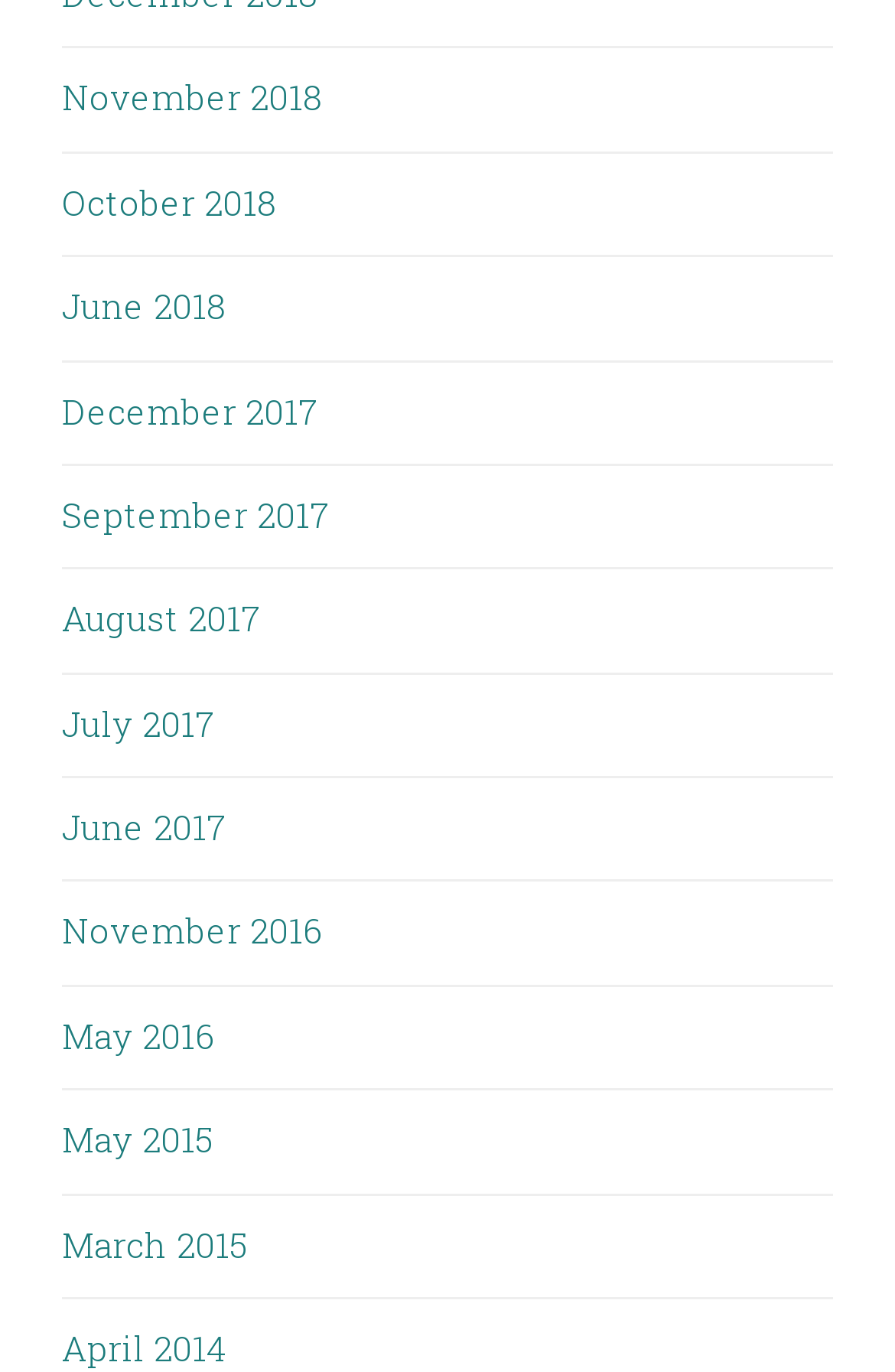What are the links on the webpage? Observe the screenshot and provide a one-word or short phrase answer.

Archive links